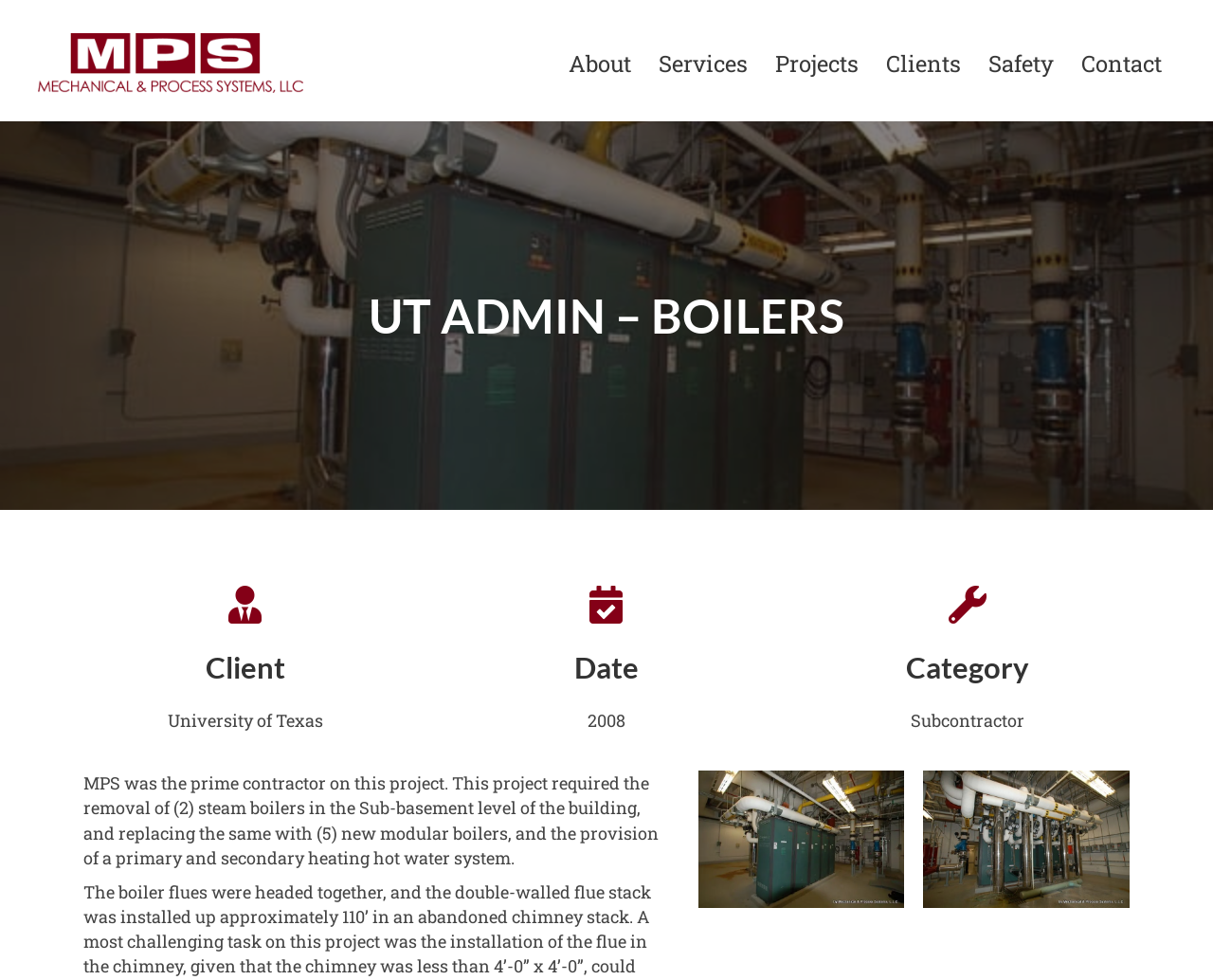What was replaced in the Sub-basement level?
Provide an in-depth answer to the question, covering all aspects.

According to the project description, '(2) steam boilers' in the Sub-basement level of the building were removed and replaced with '(5) new modular boilers'.